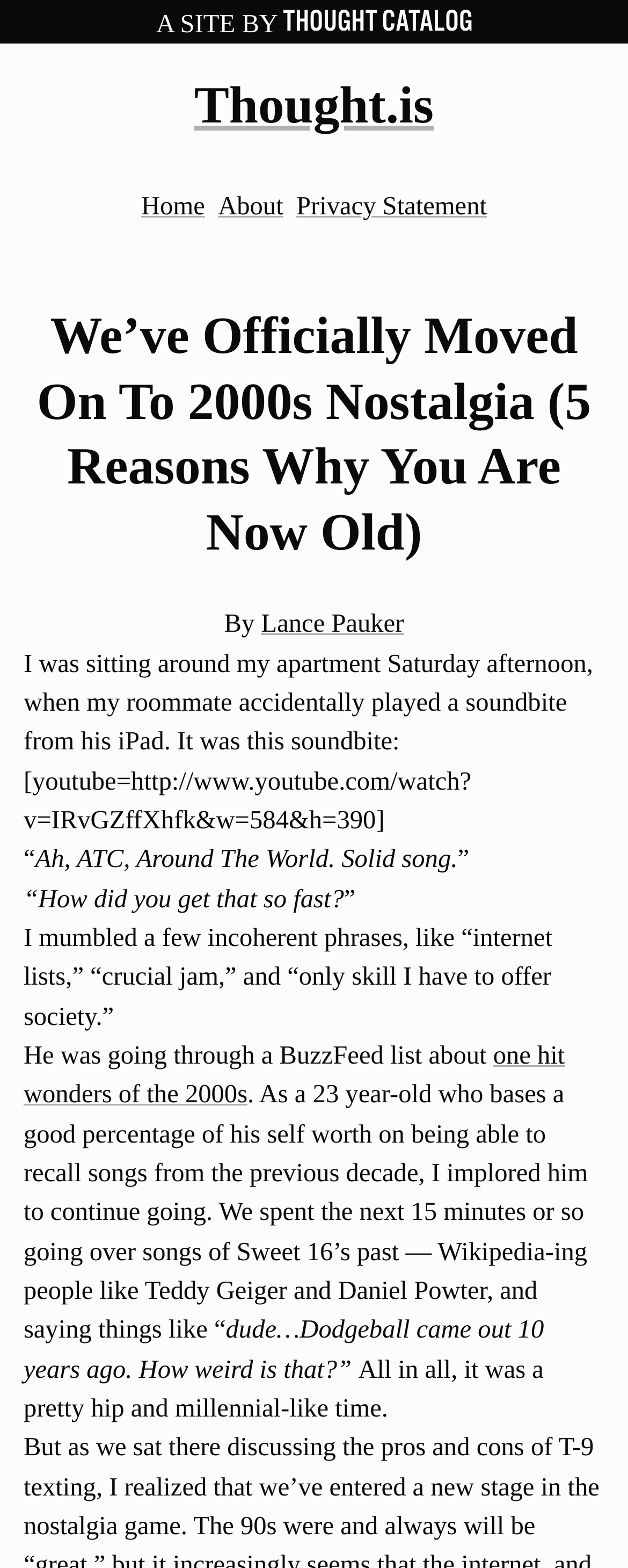Please locate and generate the primary heading on this webpage.

We’ve Officially Moved On To 2000s Nostalgia (5 Reasons Why You Are Now Old)